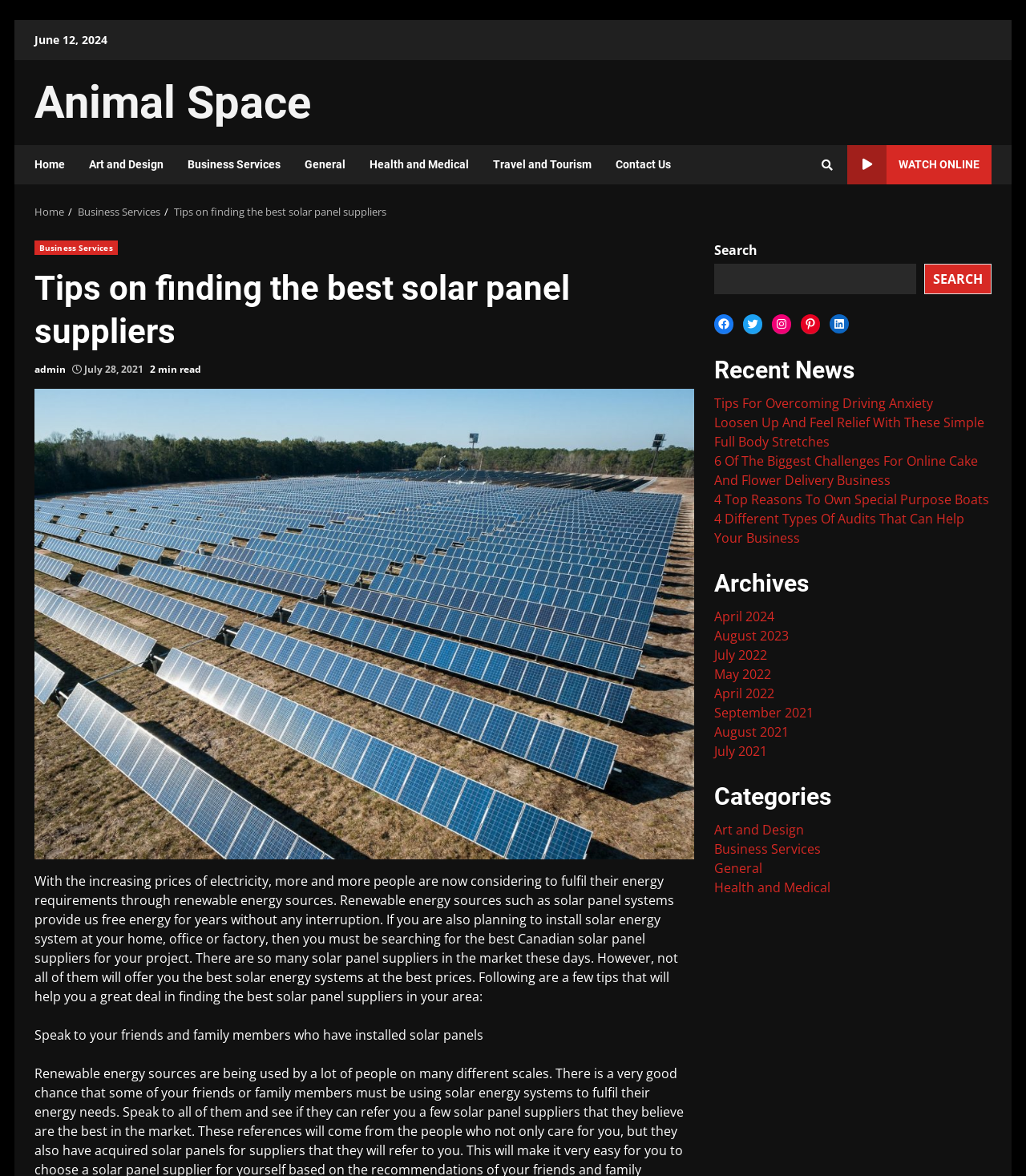Given the description Tips For Overcoming Driving Anxiety, predict the bounding box coordinates of the UI element. Ensure the coordinates are in the format (top-left x, top-left y, bottom-right x, bottom-right y) and all values are between 0 and 1.

[0.696, 0.335, 0.91, 0.35]